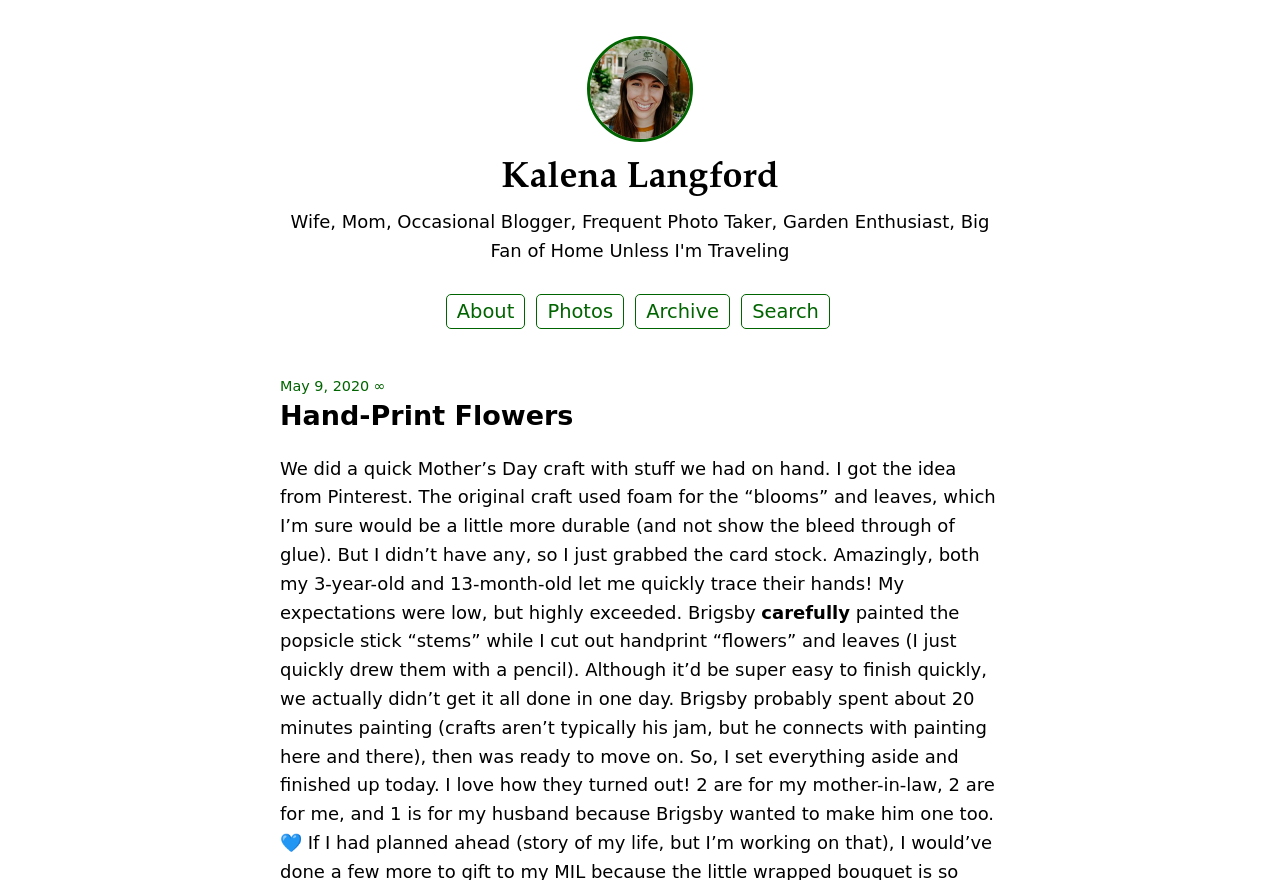What is the date of the post?
Provide a comprehensive and detailed answer to the question.

The date of the post can be found in the link element with the text 'May 9, 2020 ∞'.